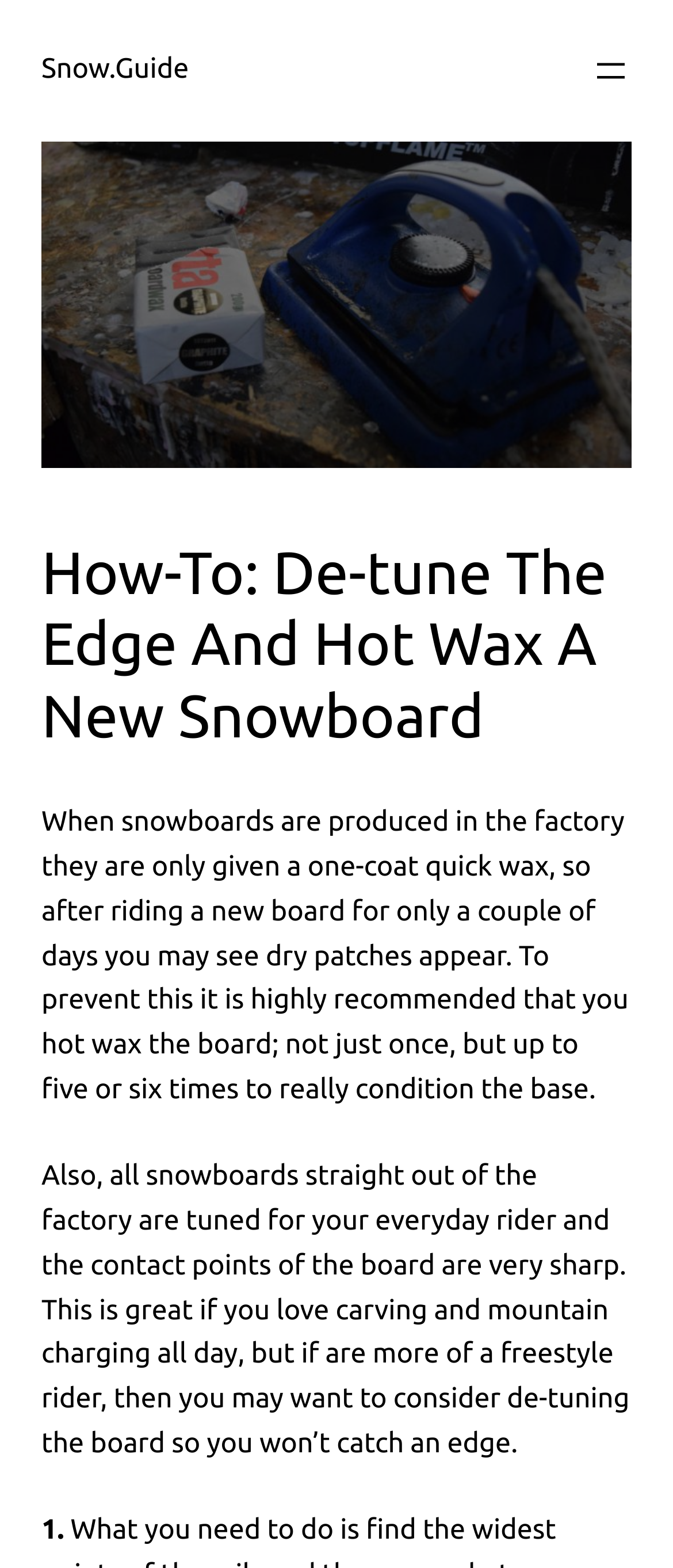What is the current state of a new snowboard's edge when it comes from the factory?
Please provide a single word or phrase as your answer based on the image.

Very sharp